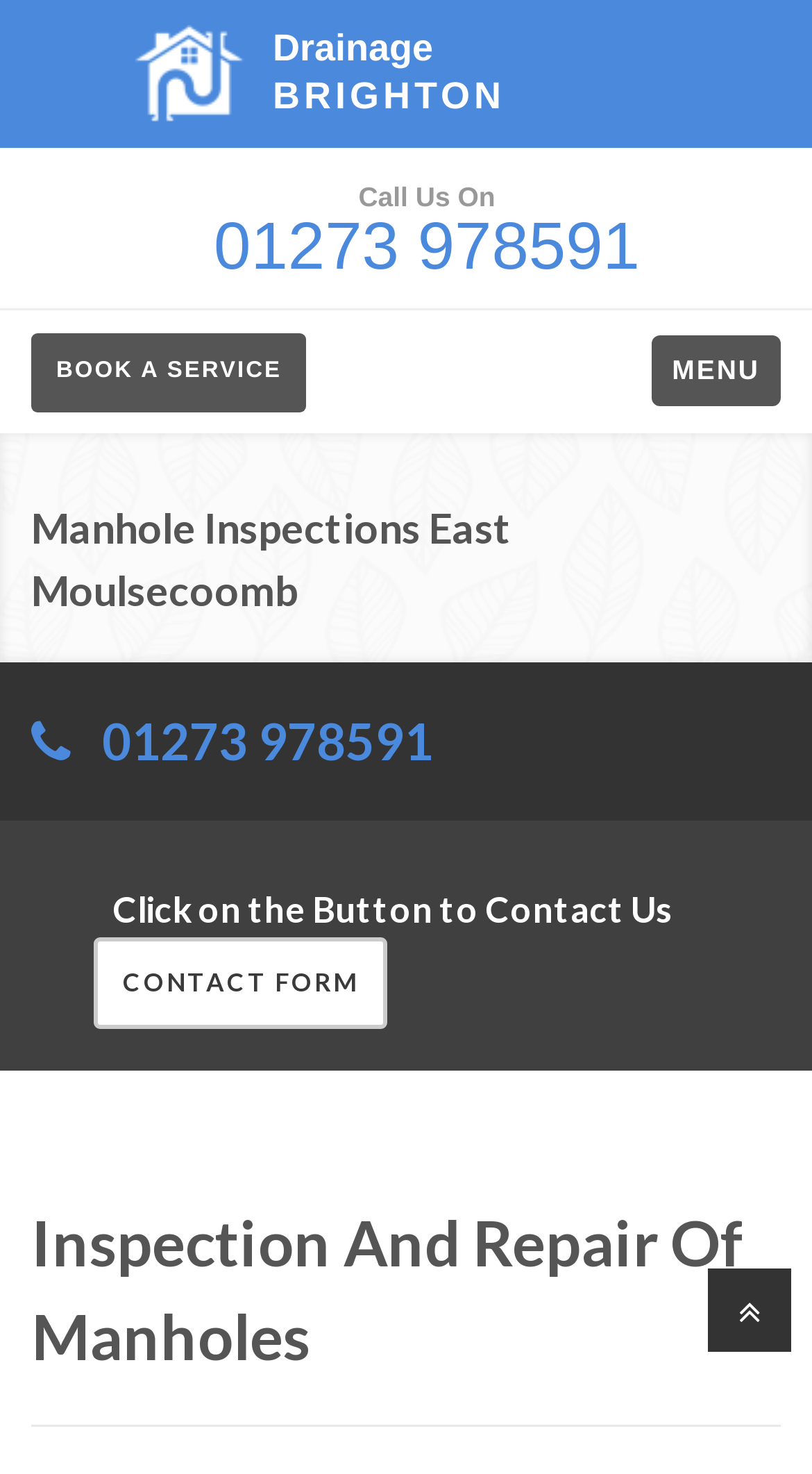Give a one-word or one-phrase response to the question:
What is the phone number to call for service?

01273 978591